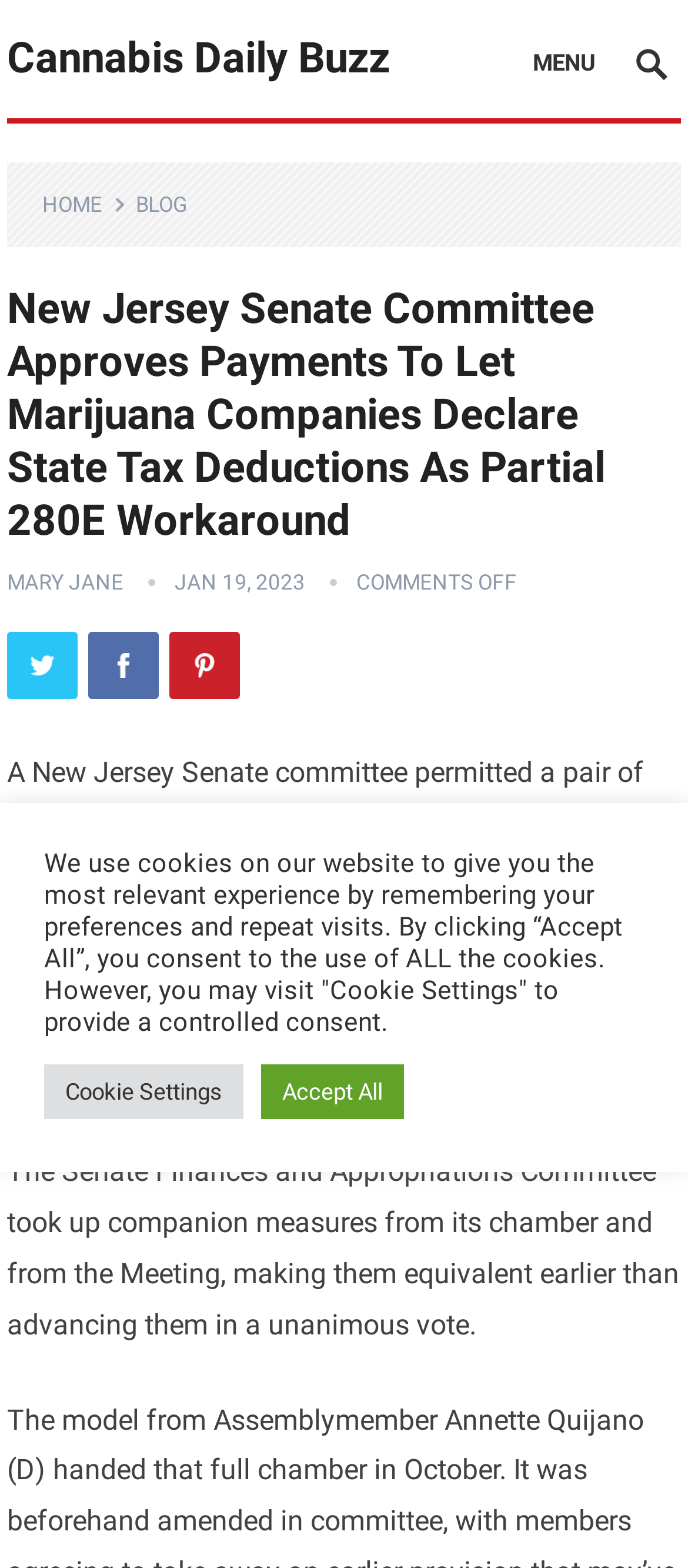Find the bounding box coordinates corresponding to the UI element with the description: "Mary Jane". The coordinates should be formatted as [left, top, right, bottom], with values as floats between 0 and 1.

[0.01, 0.363, 0.179, 0.379]